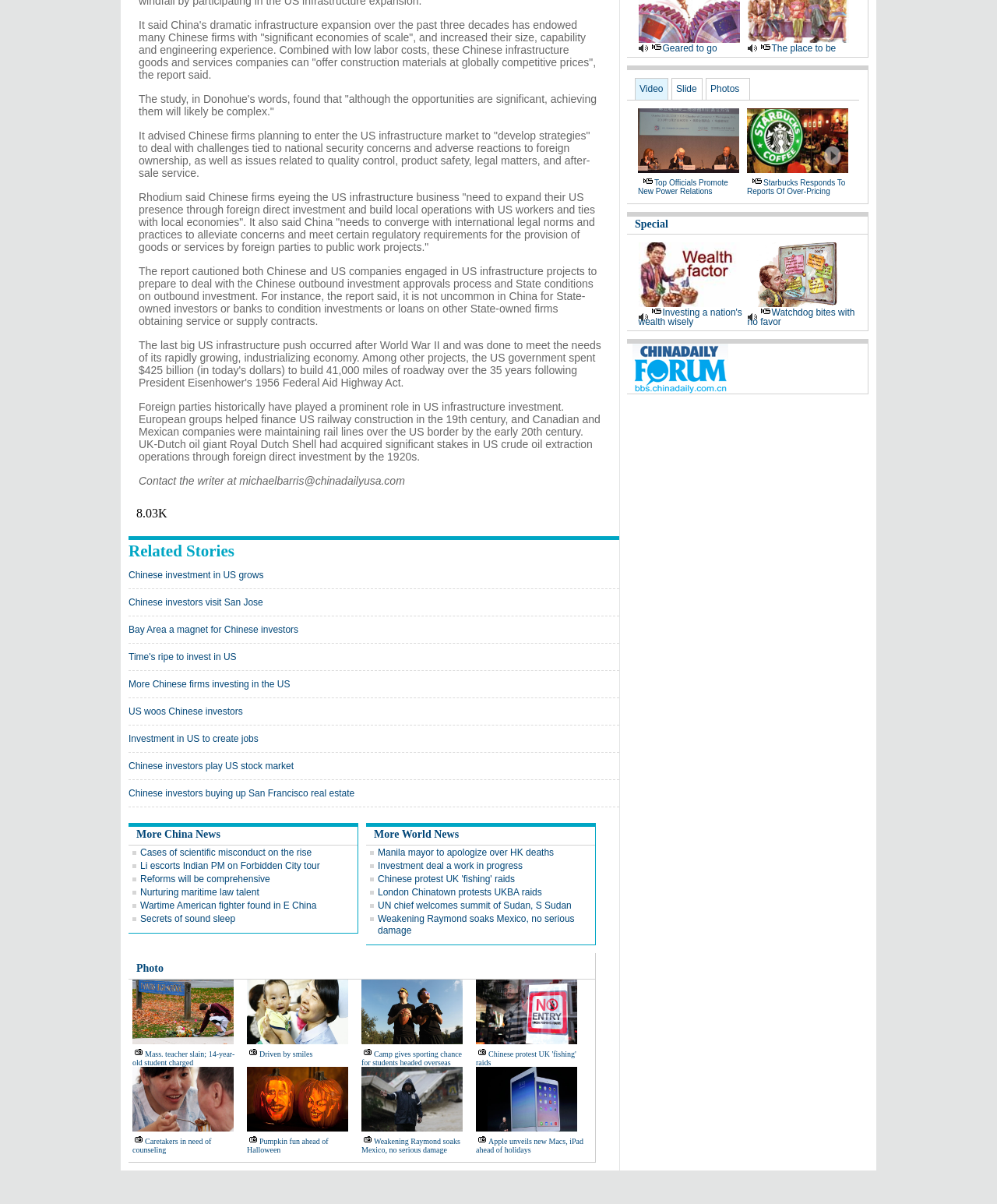Answer the following query with a single word or phrase:
What is the category of the news?

China News